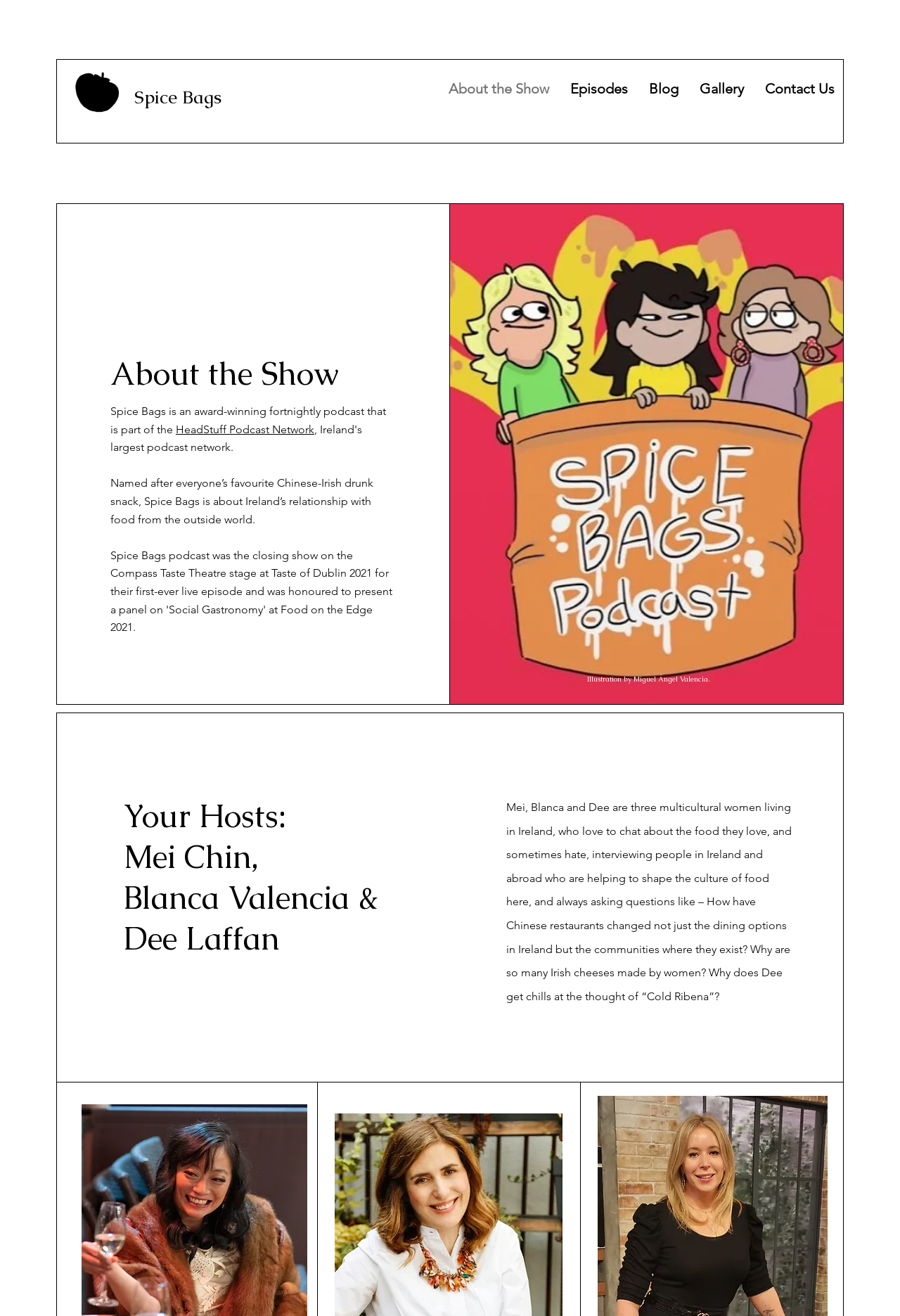With reference to the image, please provide a detailed answer to the following question: What is the name of the network that the podcast is part of?

I determined the answer by looking at the link element with the text 'HeadStuff Podcast Network', which suggests that the podcast is part of this network.